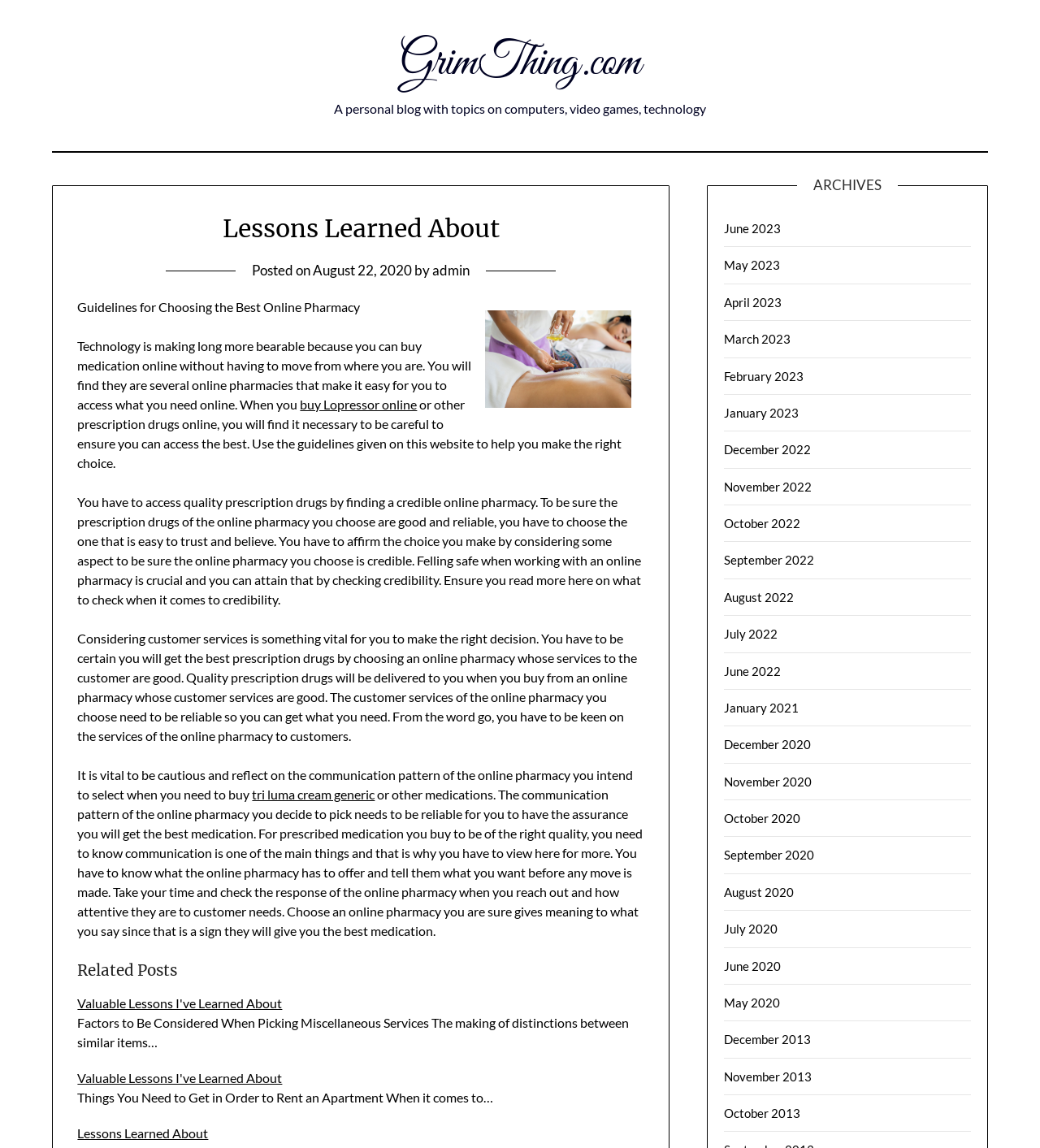When was the blog post published?
Refer to the image and provide a one-word or short phrase answer.

August 22, 2020